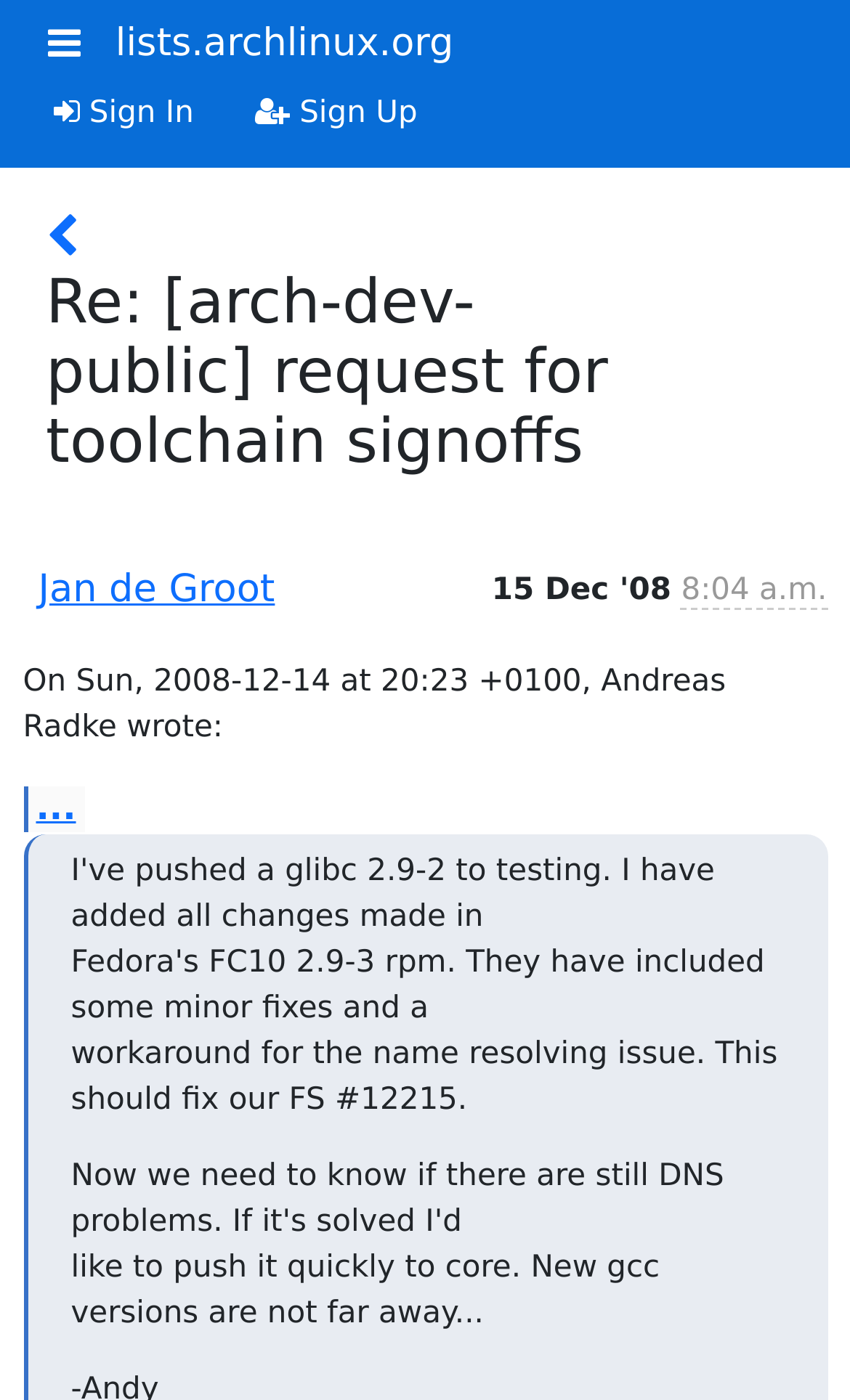Create a detailed narrative describing the layout and content of the webpage.

The webpage appears to be a discussion thread or email conversation from the Arch Linux community. At the top, there is a button with a icon '\uf0c9' on the left side, followed by a link to 'lists.archlinux.org'. On the same line, there are two more links, 'Sign In' and 'Sign Up', with icons '\uf090' and '\uf234' respectively.

Below this top section, there is a heading that reads 'Re: [arch-dev-public] request for toolchain signoffs'. To the left of this heading, there is a smaller icon '\uf053'. 

The main content of the page is a table-like structure, with two columns. On the left side, there is a heading with the name 'Jan de Groot', which is also a link. On the right side, there is a text that reads 'Sender's time: Dec. 15, 2008, 9:04 a.m.' with the time '8:04 a.m.' written in a smaller font.

Below this table, there is a block of text that reads 'On Sun, 2008-12-14 at 20:23 +0100, Andreas Radke wrote:', followed by an ellipsis link '...'.